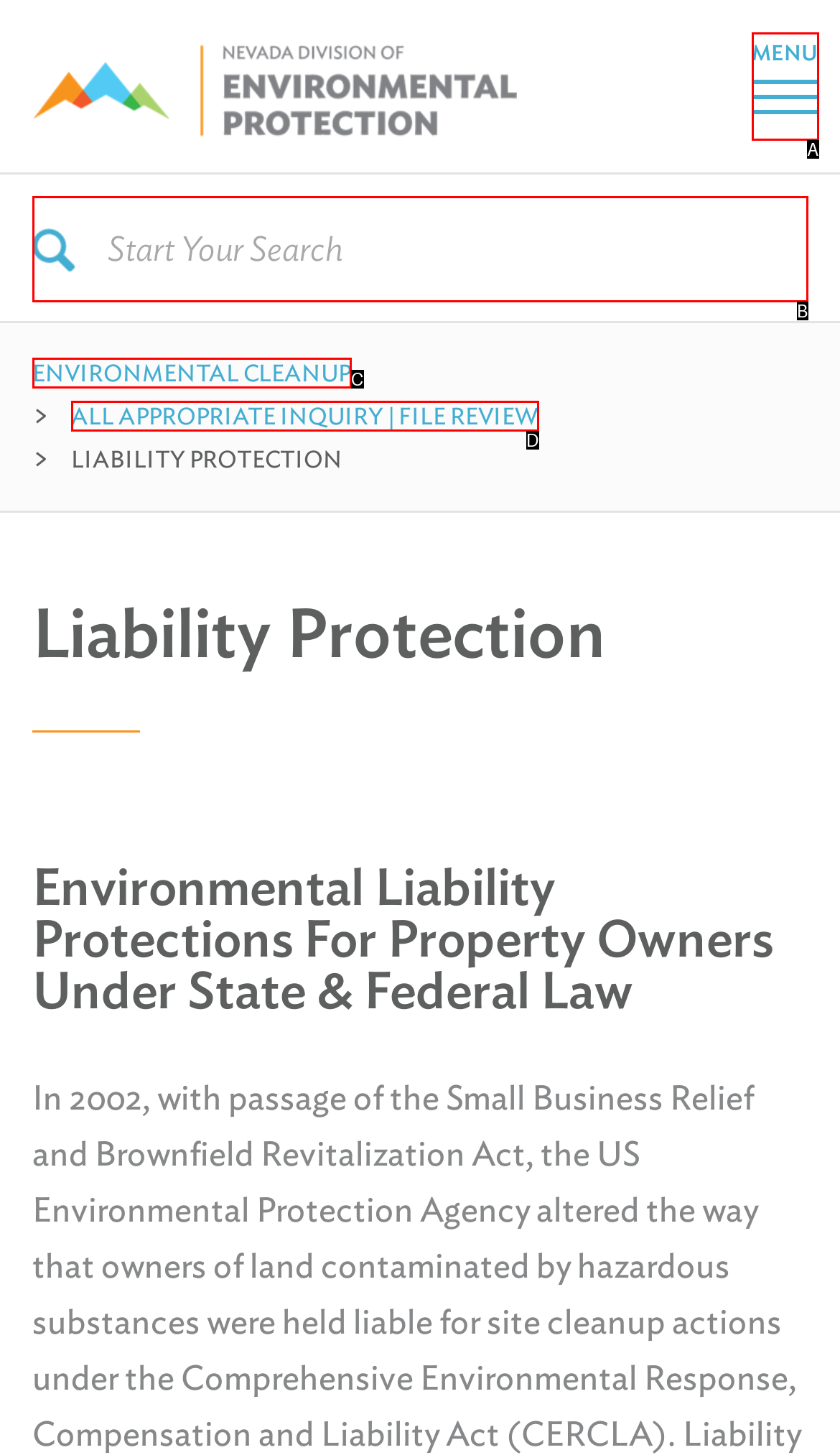Determine which option matches the element description: name="keywords" placeholder="Start Your Search"
Reply with the letter of the appropriate option from the options provided.

B